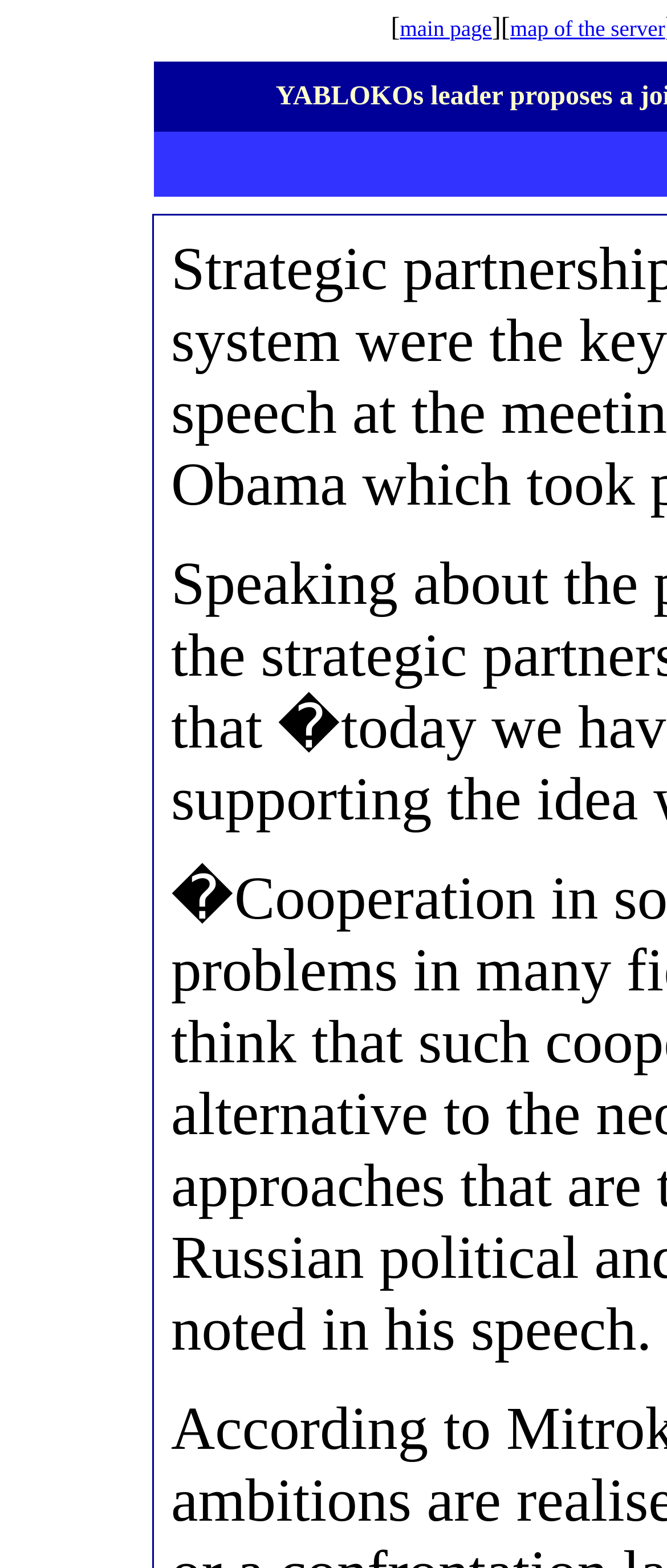Given the element description "of the server", identify the bounding box of the corresponding UI element.

[0.831, 0.01, 0.997, 0.026]